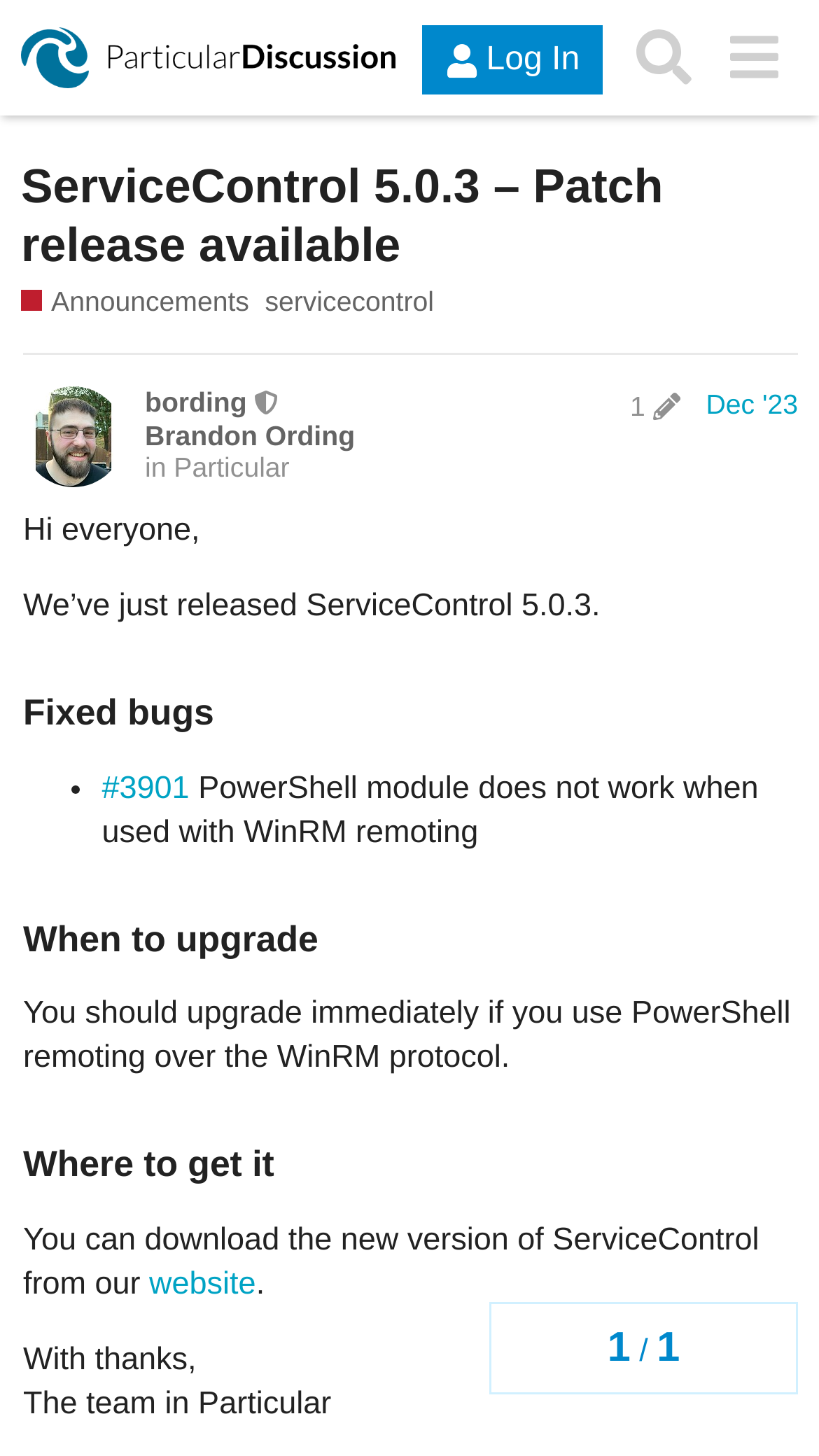Please identify the bounding box coordinates of the element that needs to be clicked to execute the following command: "Click on AM Band DXing". Provide the bounding box using four float numbers between 0 and 1, formatted as [left, top, right, bottom].

None